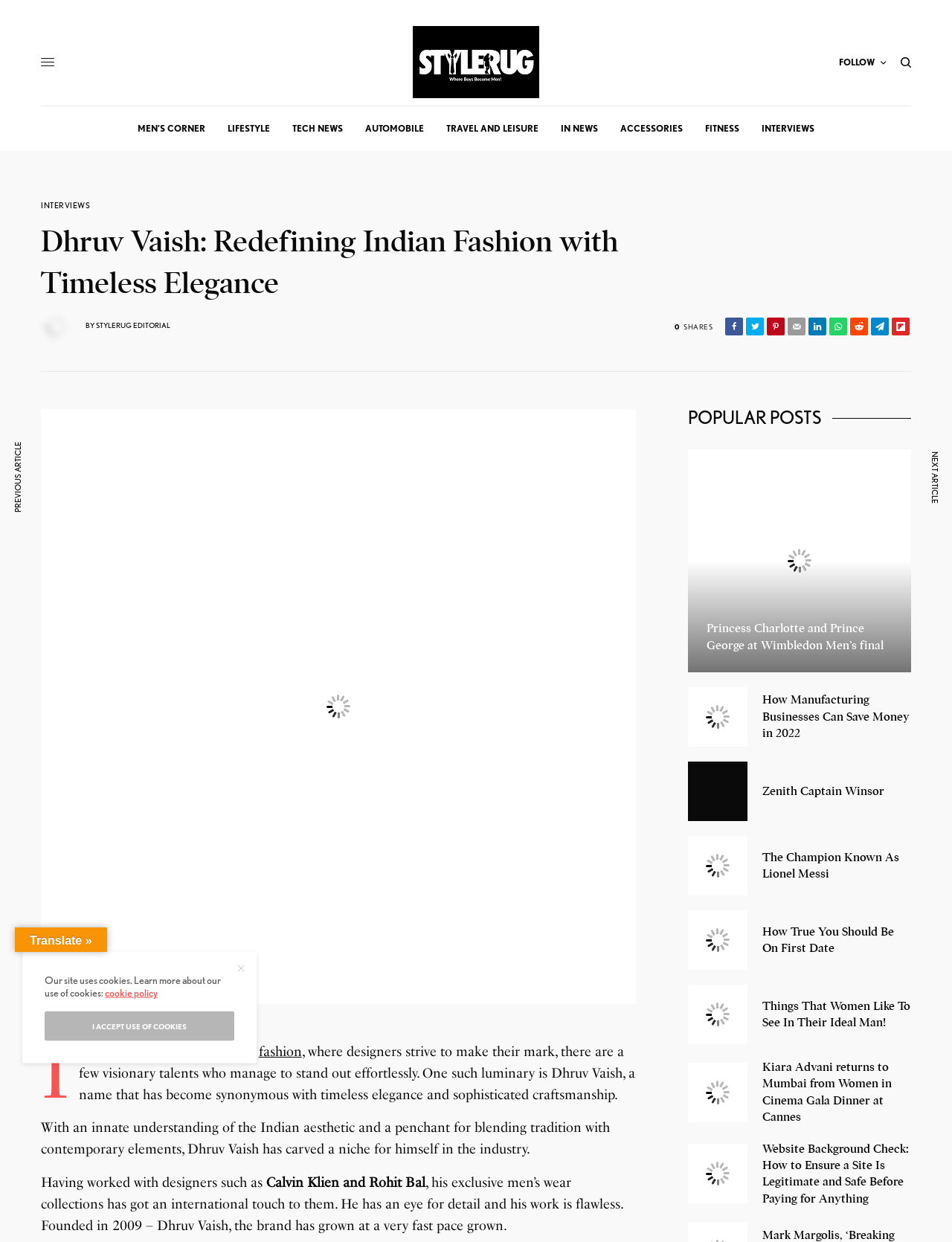Please answer the following question using a single word or phrase: 
What type of content is presented in the 'POPULAR POSTS' section?

Articles